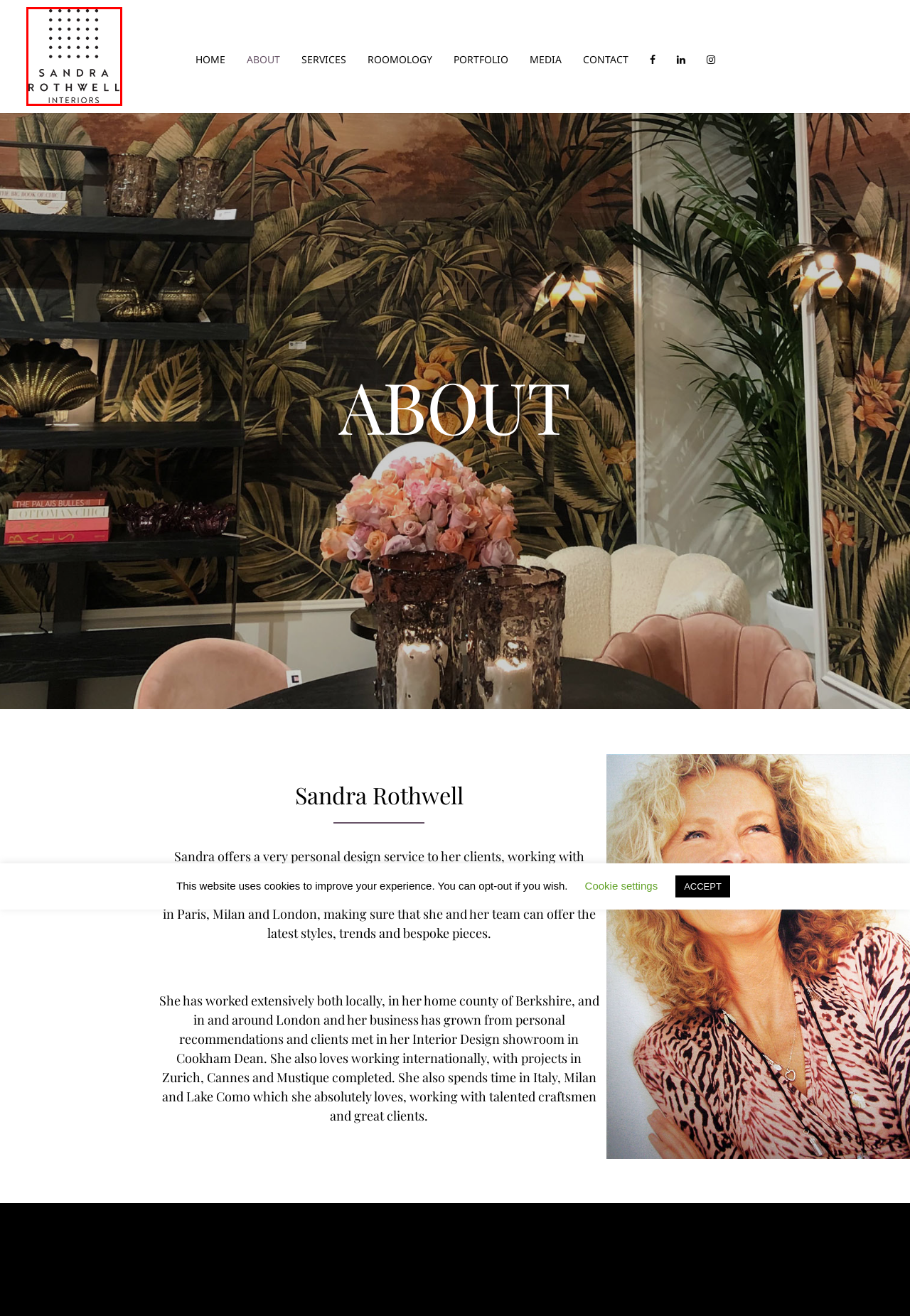You have a screenshot showing a webpage with a red bounding box highlighting an element. Choose the webpage description that best fits the new webpage after clicking the highlighted element. The descriptions are:
A. Services - Sandra Rothwell Interiors
B. Berkshire Interior Designer - Sandra Rothwell Interiors
C. Marlow Family Home - Sandra Rothwell Interiors
D. Roomology - Sandra Rothwell Interiors
E. Privacy Policy - Sandra Rothwell Interiors
F. Portfolio - Sandra Rothwell Interiors %
G. Media - Sandra Rothwell Interiors
H. Contact - Sandra Rothwell Interiors

B